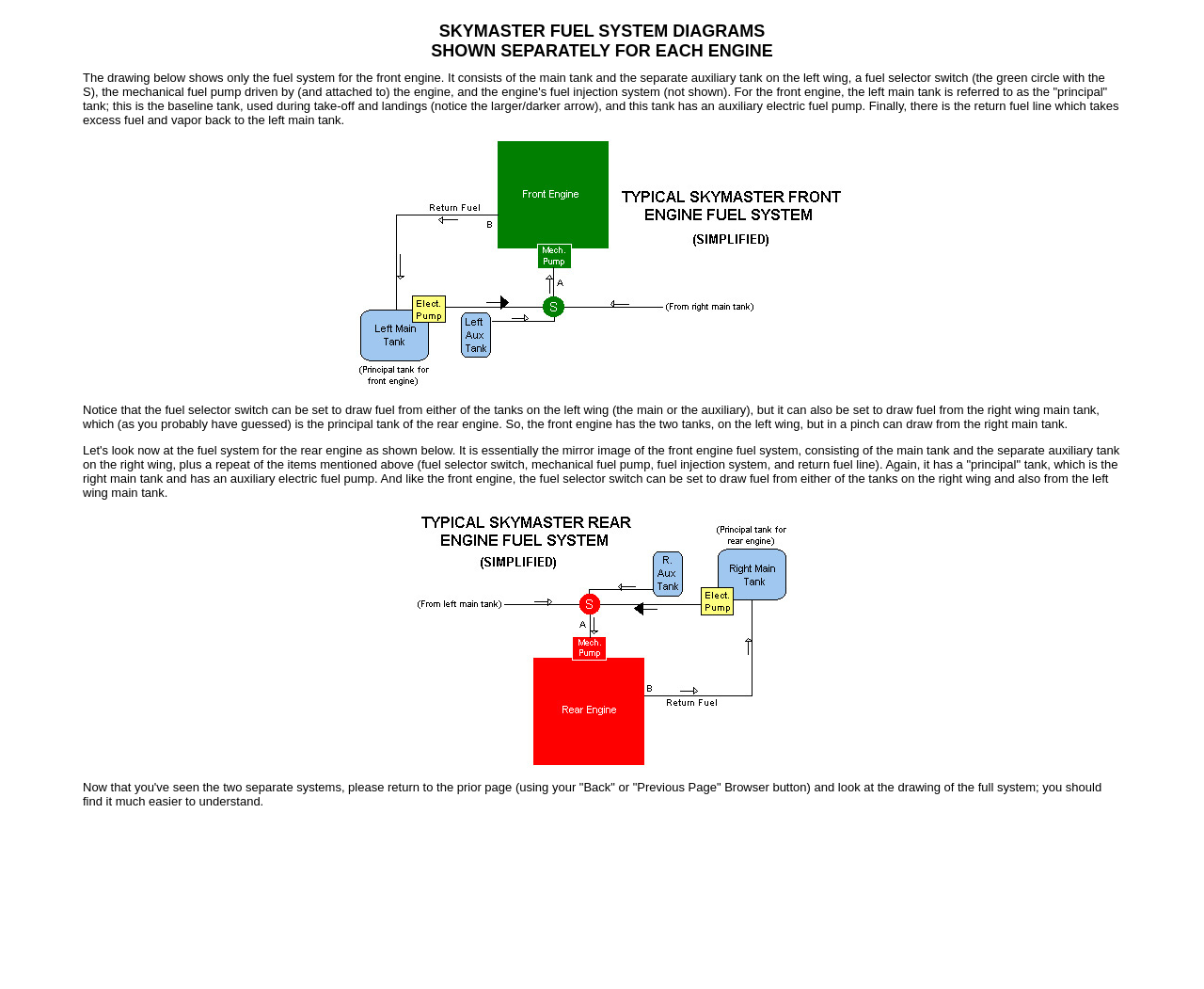What is the instruction at the end of the webpage?
Use the image to give a comprehensive and detailed response to the question.

The webpage instructs the user to return to the prior page (using the 'Back' or 'Previous Page' browser button) to look at the drawing of the full system, indicating that the user should go back to the previous page to better understand the fuel system.